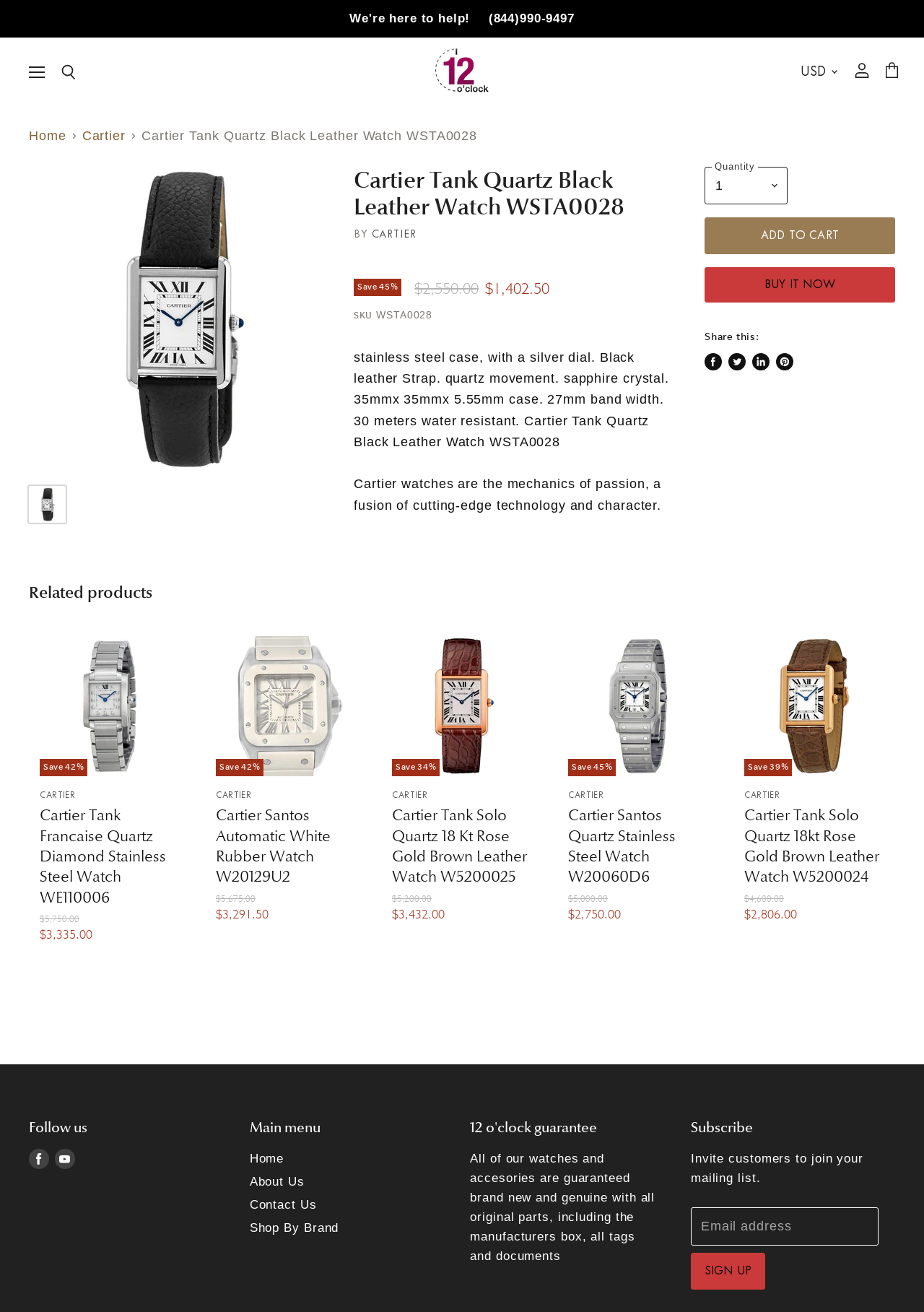Point out the bounding box coordinates of the section to click in order to follow this instruction: "Change the currency".

[0.855, 0.044, 0.912, 0.066]